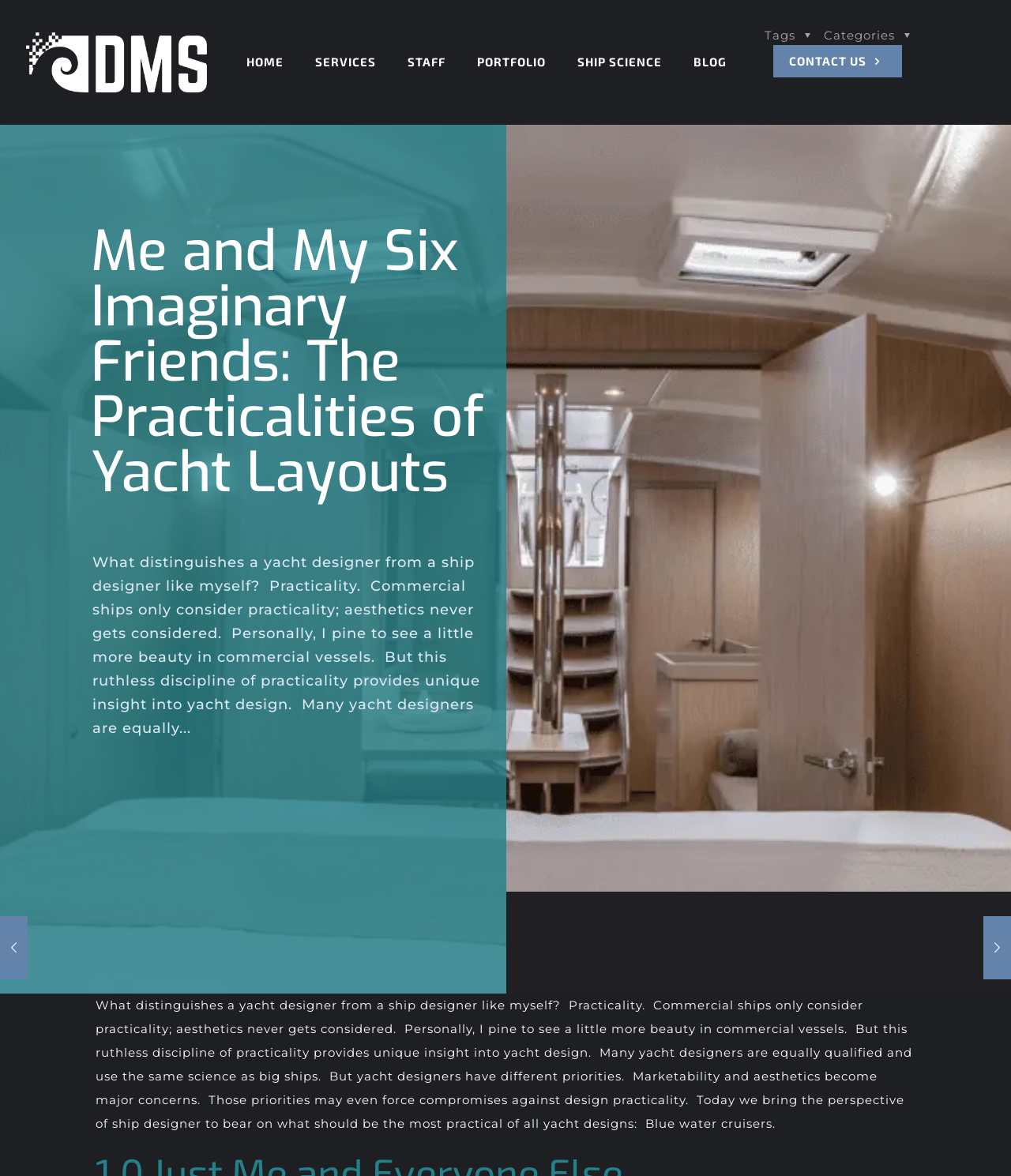Identify the bounding box coordinates for the UI element described as follows: HOME. Use the format (top-left x, top-left y, bottom-right x, bottom-right y) and ensure all values are floating point numbers between 0 and 1.

[0.228, 0.0, 0.296, 0.105]